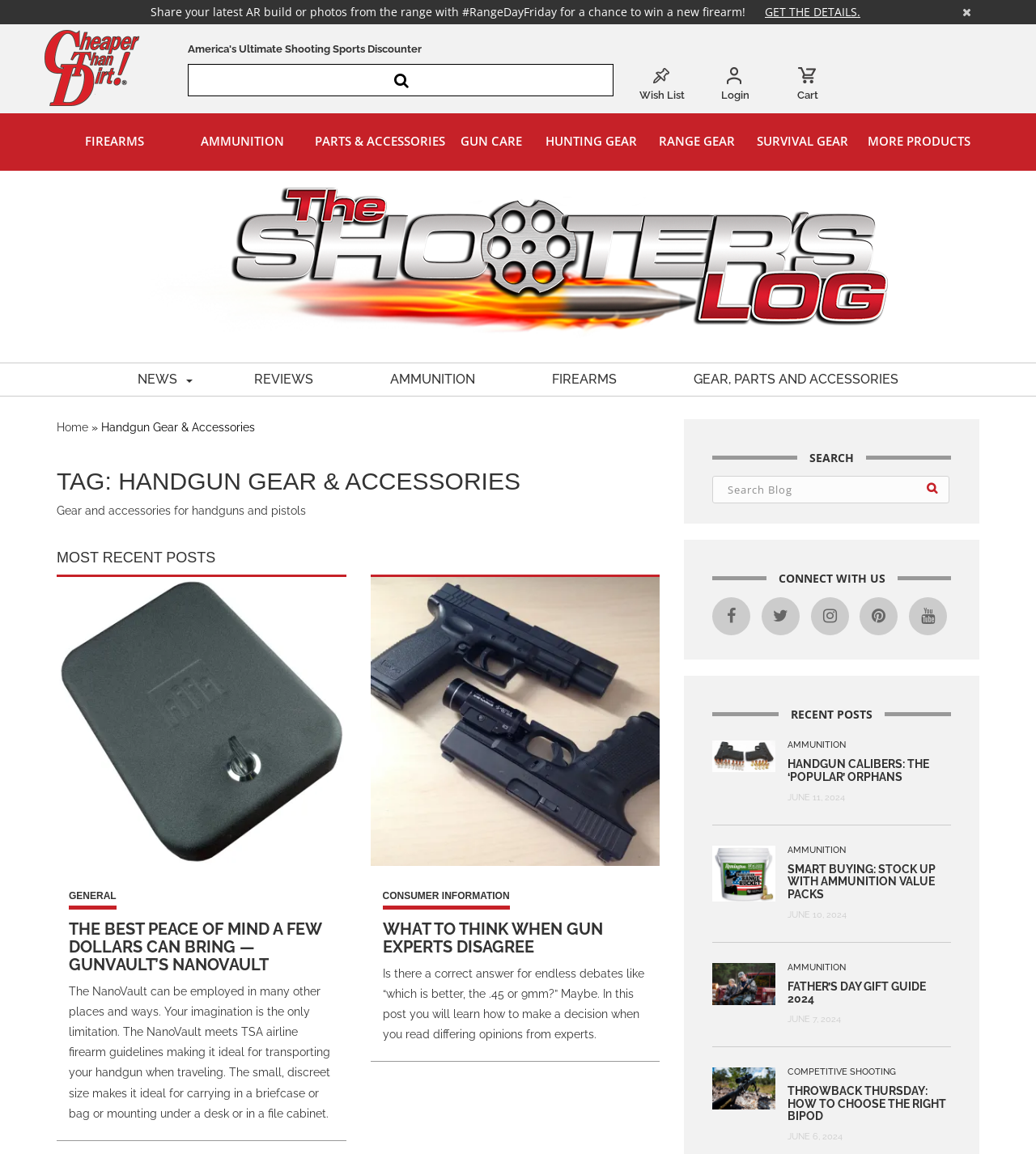Please answer the following query using a single word or phrase: 
How many articles are displayed on the webpage?

2